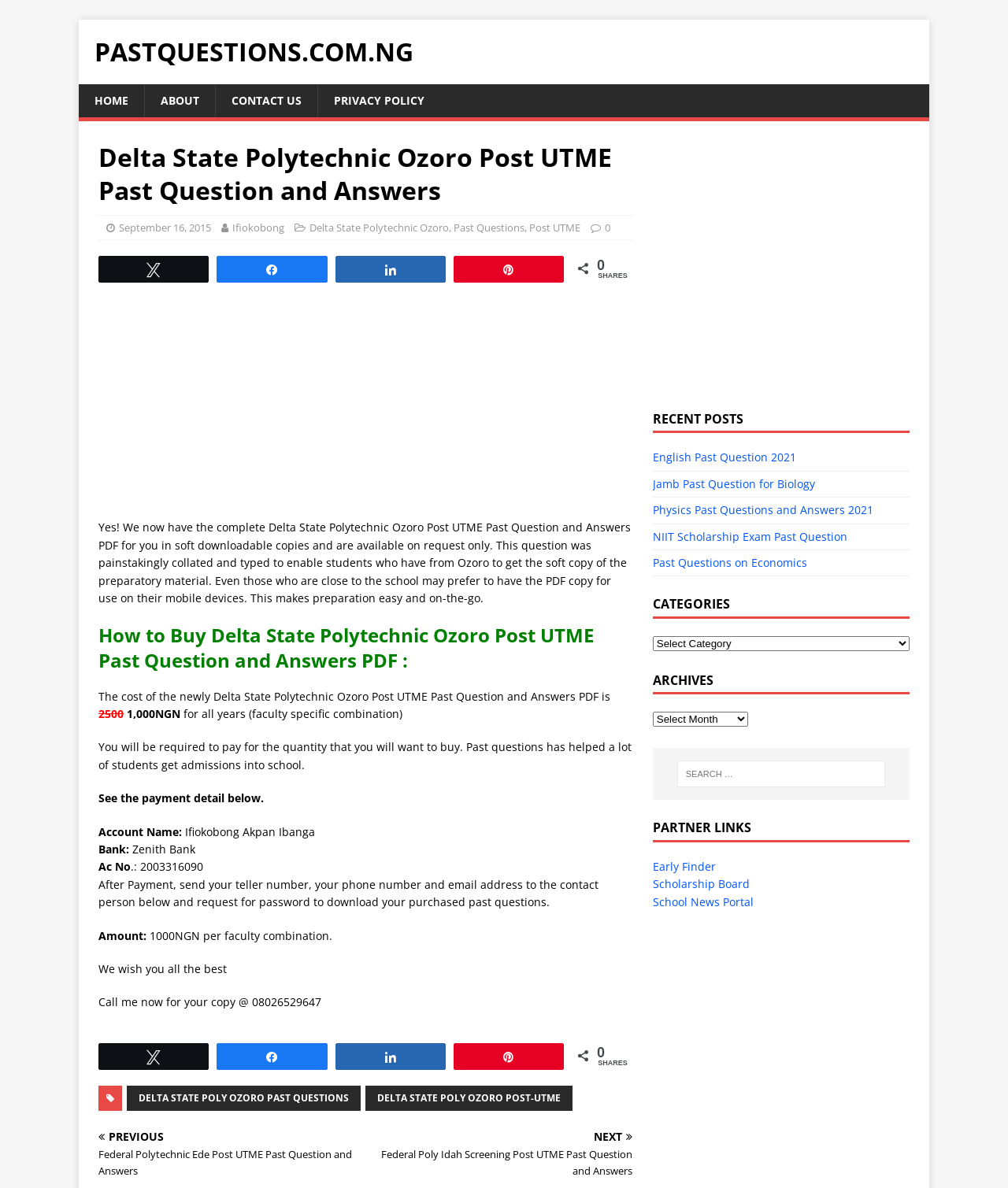What is the name of the polytechnic whose post UTME past question and answers are available?
Using the image as a reference, answer with just one word or a short phrase.

Delta State Polytechnic Ozoro